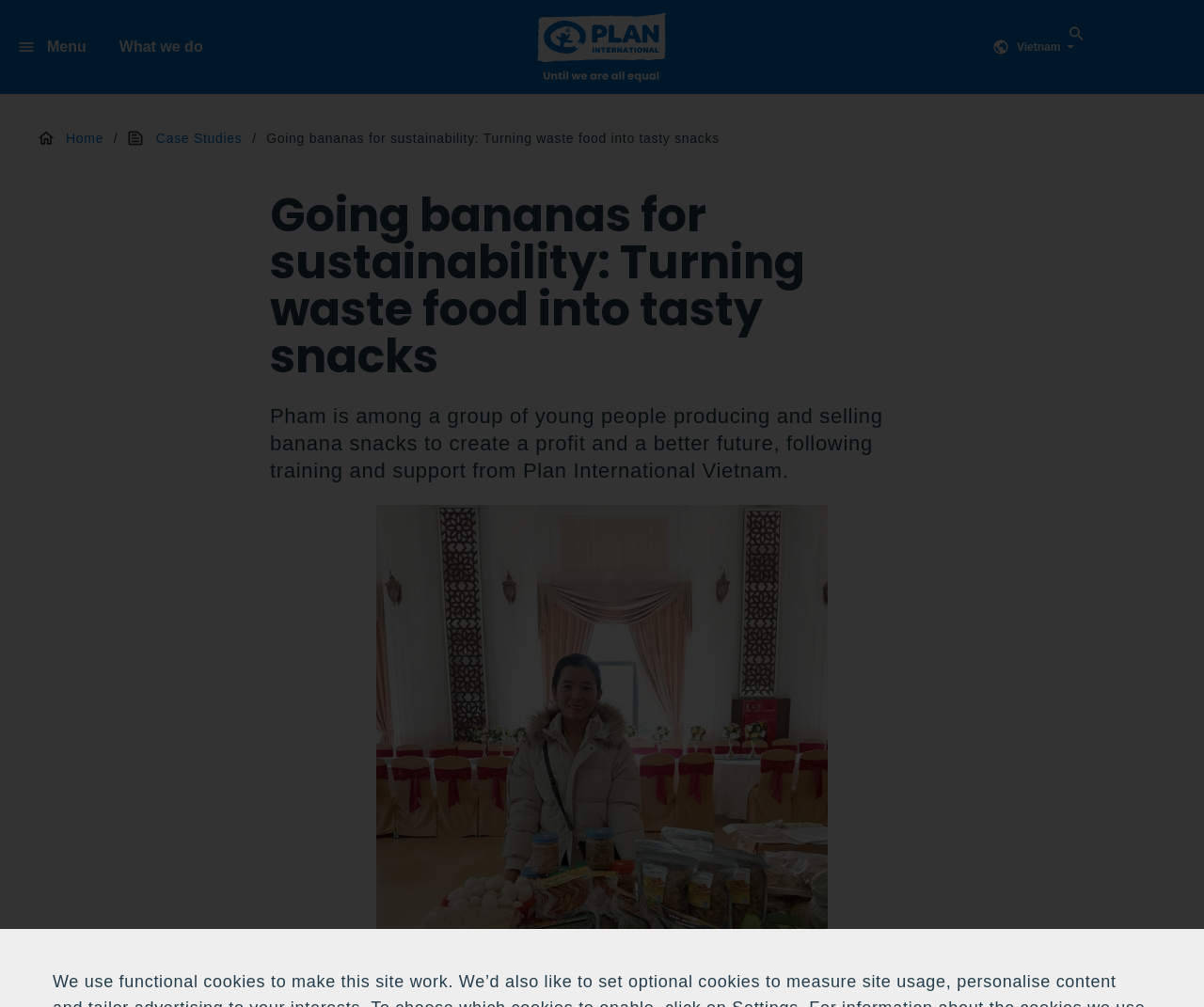What is the topic of the main article?
Please answer the question with a single word or phrase, referencing the image.

Banana snacks